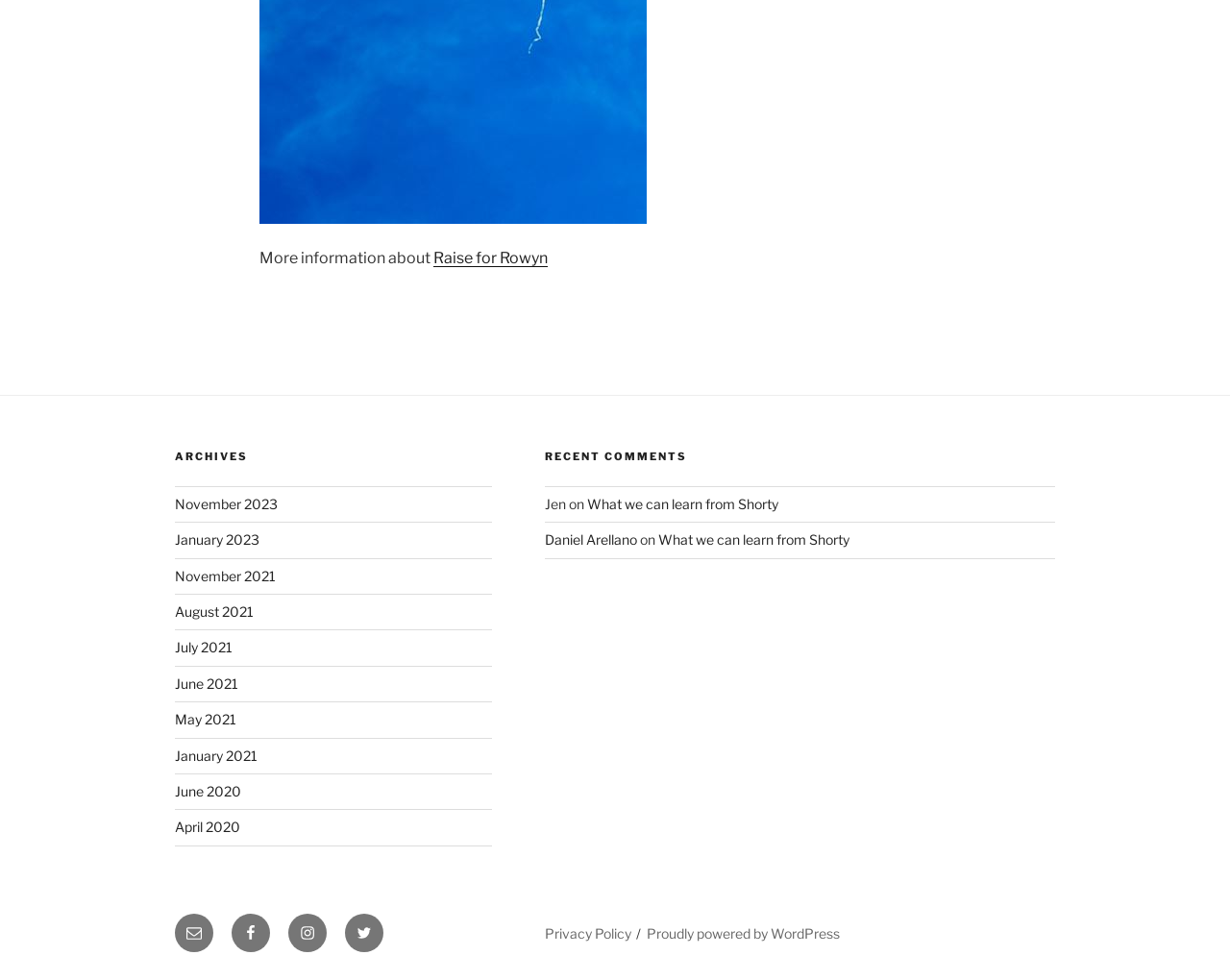Find the bounding box coordinates of the clickable area that will achieve the following instruction: "Check Privacy Policy".

[0.443, 0.944, 0.513, 0.96]